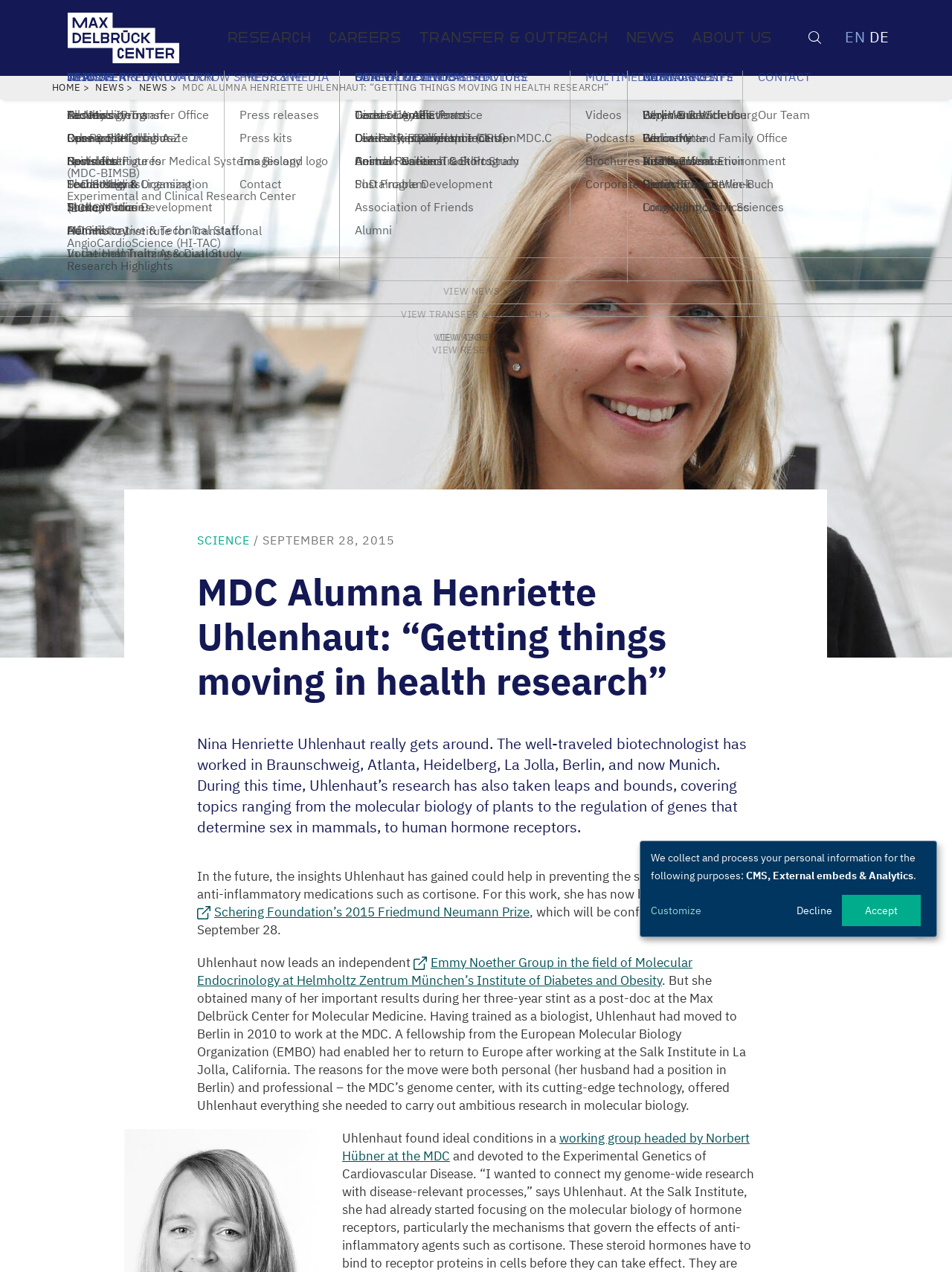Using floating point numbers between 0 and 1, provide the bounding box coordinates in the format (top-left x, top-left y, bottom-right x, bottom-right y). Locate the UI element described here: Transfer & Outreach

[0.43, 0.0, 0.648, 0.056]